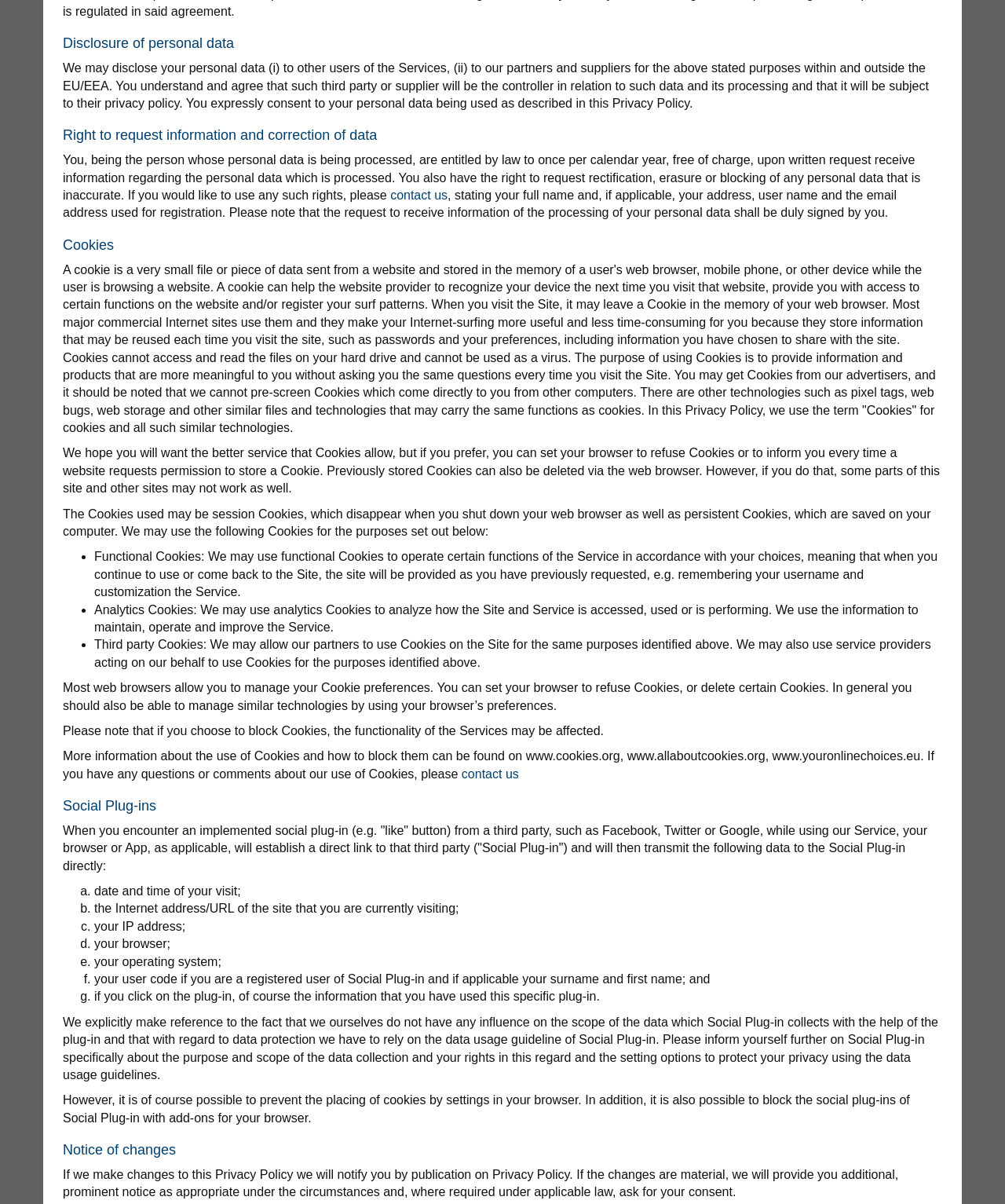Using details from the image, please answer the following question comprehensively:
How can users request information about their personal data?

The webpage states that users have the right to request information regarding their personal data, and they can do so by contacting the website, stating their full name and, if applicable, their address, user name and the email address used for registration.